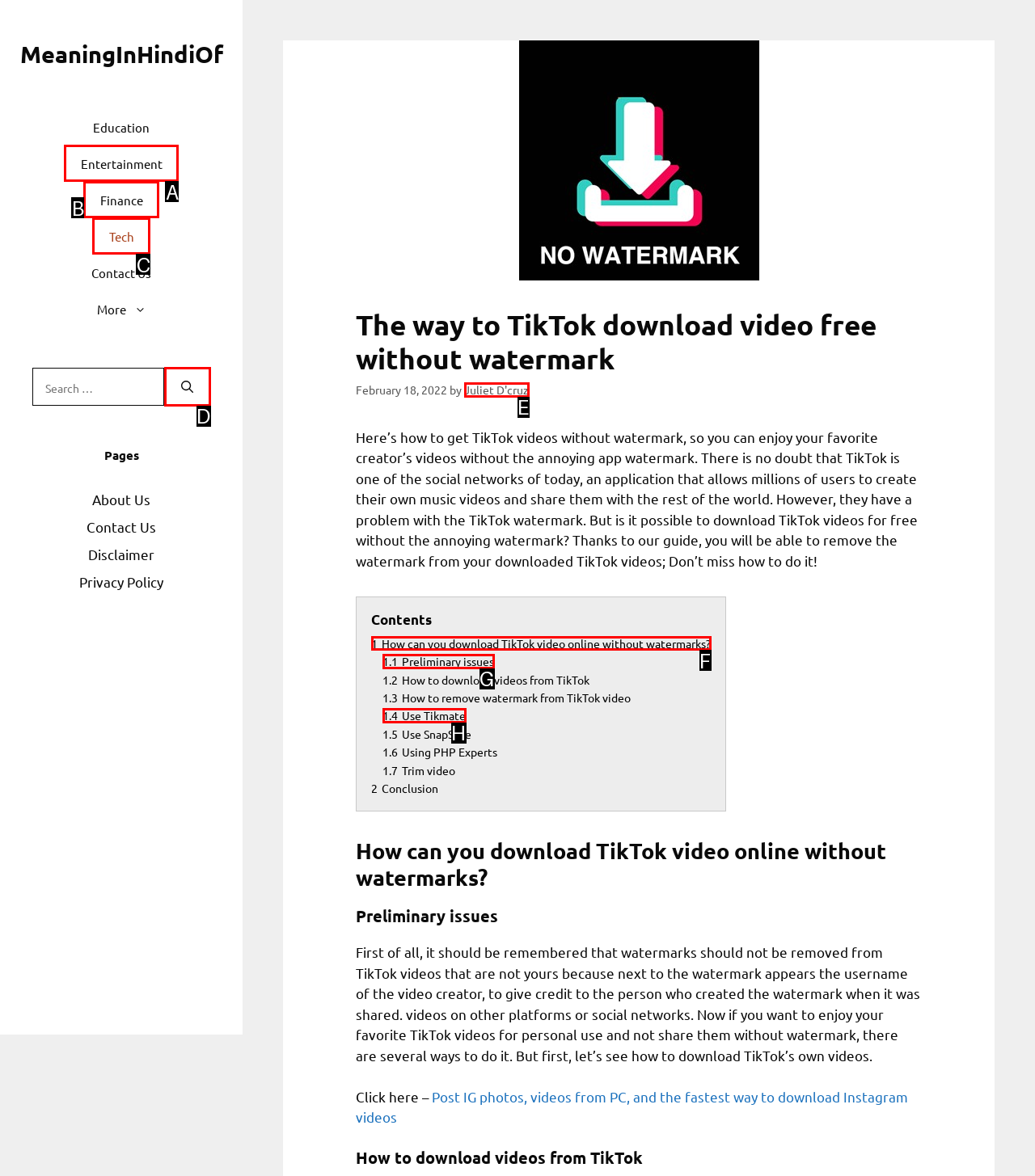Identify the appropriate choice to fulfill this task: Learn how to download TikTok video online without watermarks
Respond with the letter corresponding to the correct option.

F